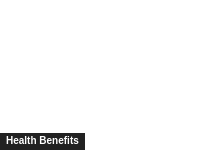Elaborate on the details you observe in the image.

The image serves as a visual banner highlighting the topic "Health Benefits." It is likely positioned within an article or a section dedicated to discussing the various health advantages associated with specific foods or lifestyle choices. The prominence of the title suggests that this content aims to inform readers about beneficial aspects, possibly related to a specific ingredient or food item featured in the surrounding text. The background is minimalistic, emphasizing the text for clarity and focus, making it visually appealing for readers seeking health-related information. This image effectively leads into more detailed discussions on the health benefits of particular items or practices.